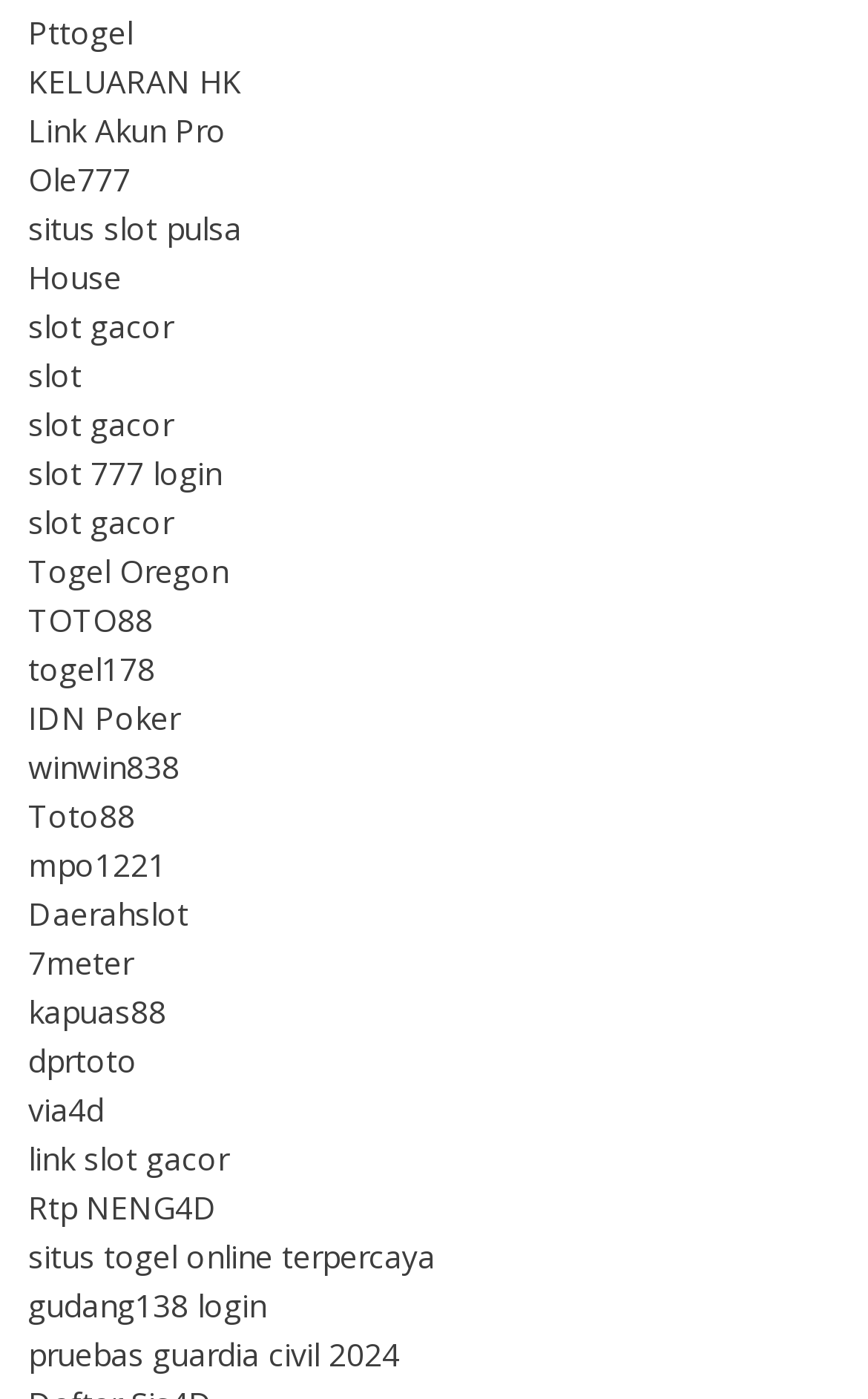Given the element description, predict the bounding box coordinates in the format (top-left x, top-left y, bottom-right x, bottom-right y), using floating point numbers between 0 and 1: How Safe Are Self-Driving Cars?

None